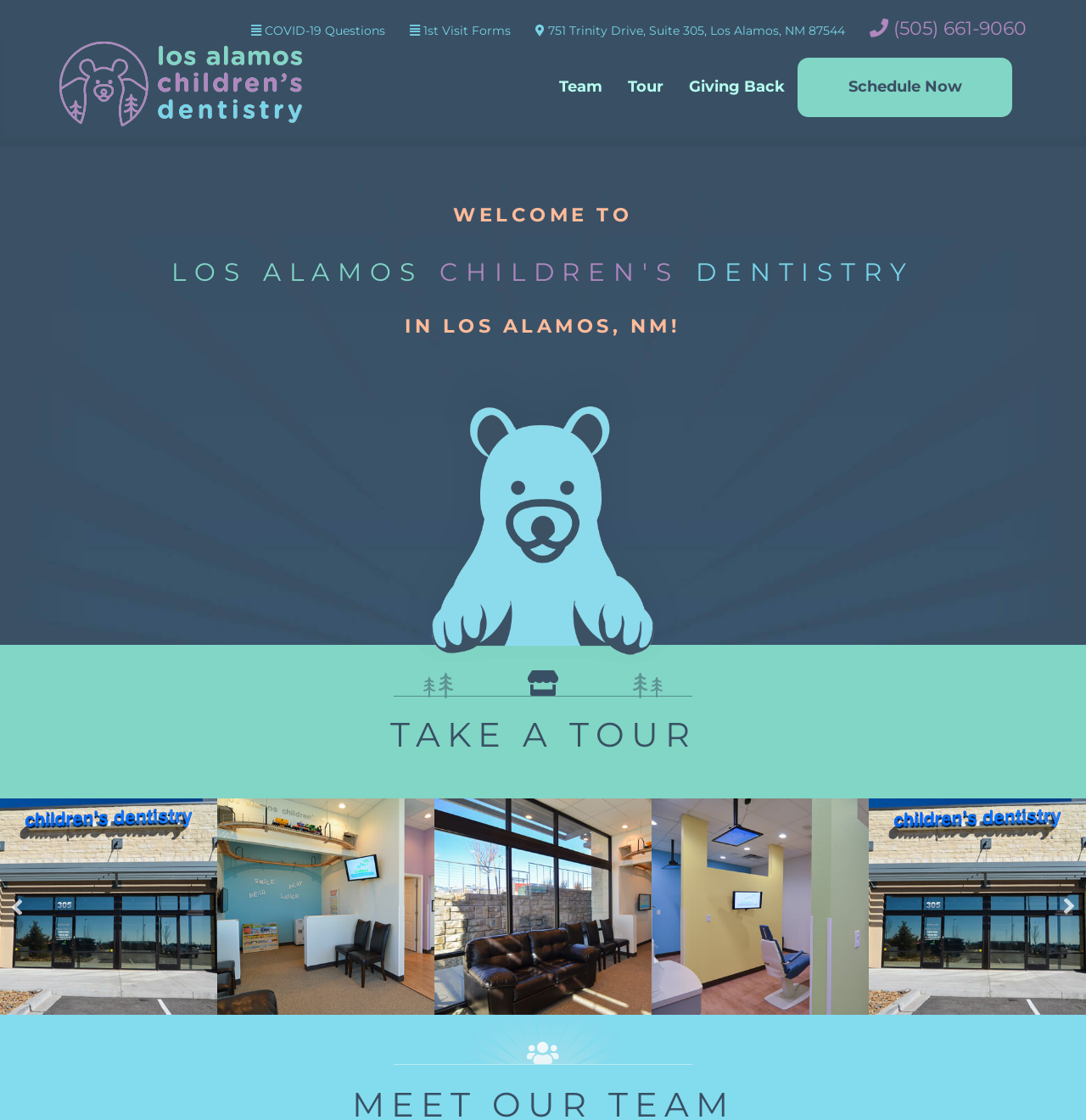Identify the headline of the webpage and generate its text content.

WELCOME TO
LOS ALAMOS CHILDREN'S DENTISTRY
IN LOS ALAMOS, NM!